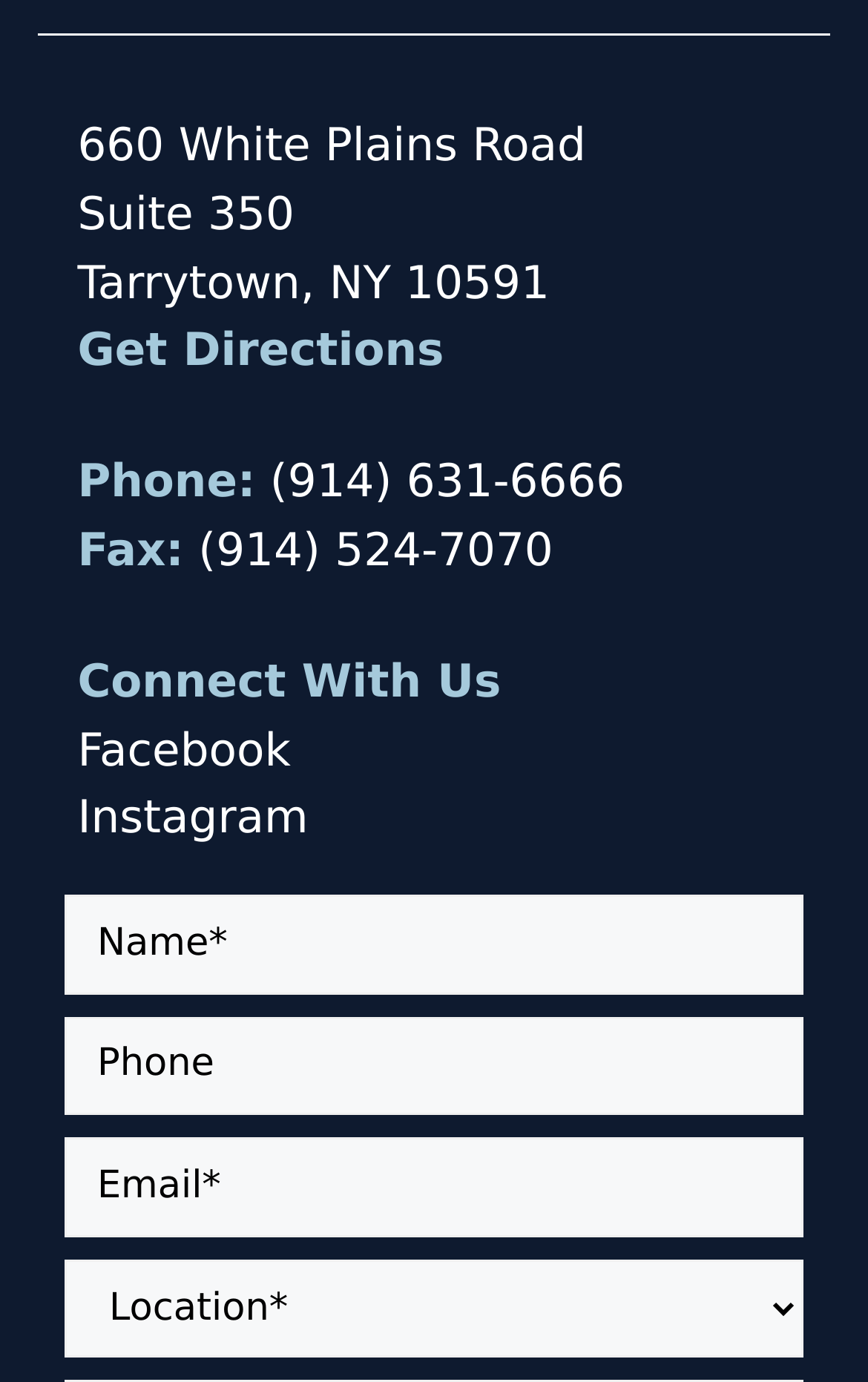Please locate the clickable area by providing the bounding box coordinates to follow this instruction: "Get directions to the office".

[0.089, 0.234, 0.512, 0.272]